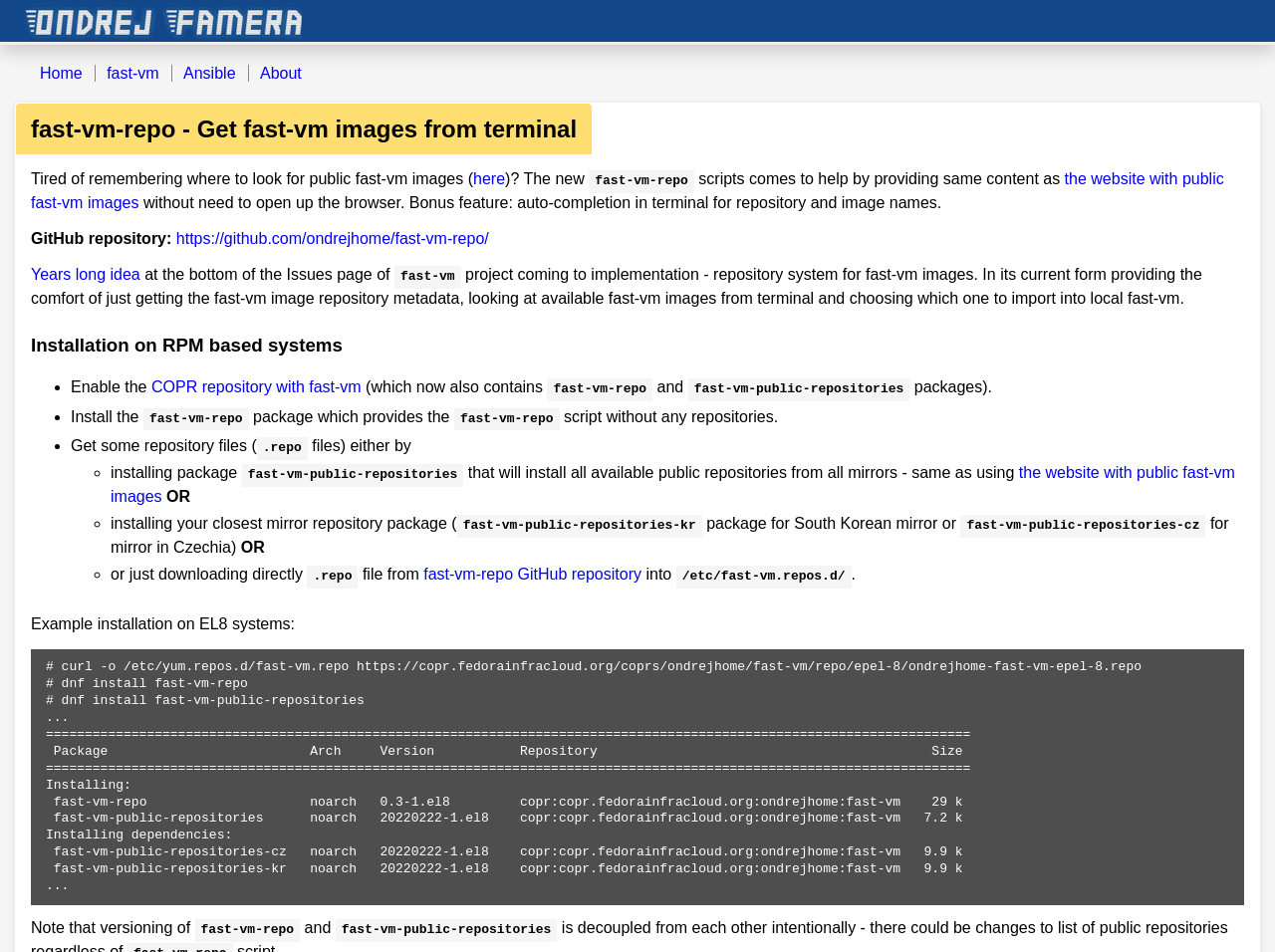Please determine the bounding box of the UI element that matches this description: https://github.com/ondrejhome/fast-vm-repo/. The coordinates should be given as (top-left x, top-left y, bottom-right x, bottom-right y), with all values between 0 and 1.

[0.138, 0.24, 0.383, 0.258]